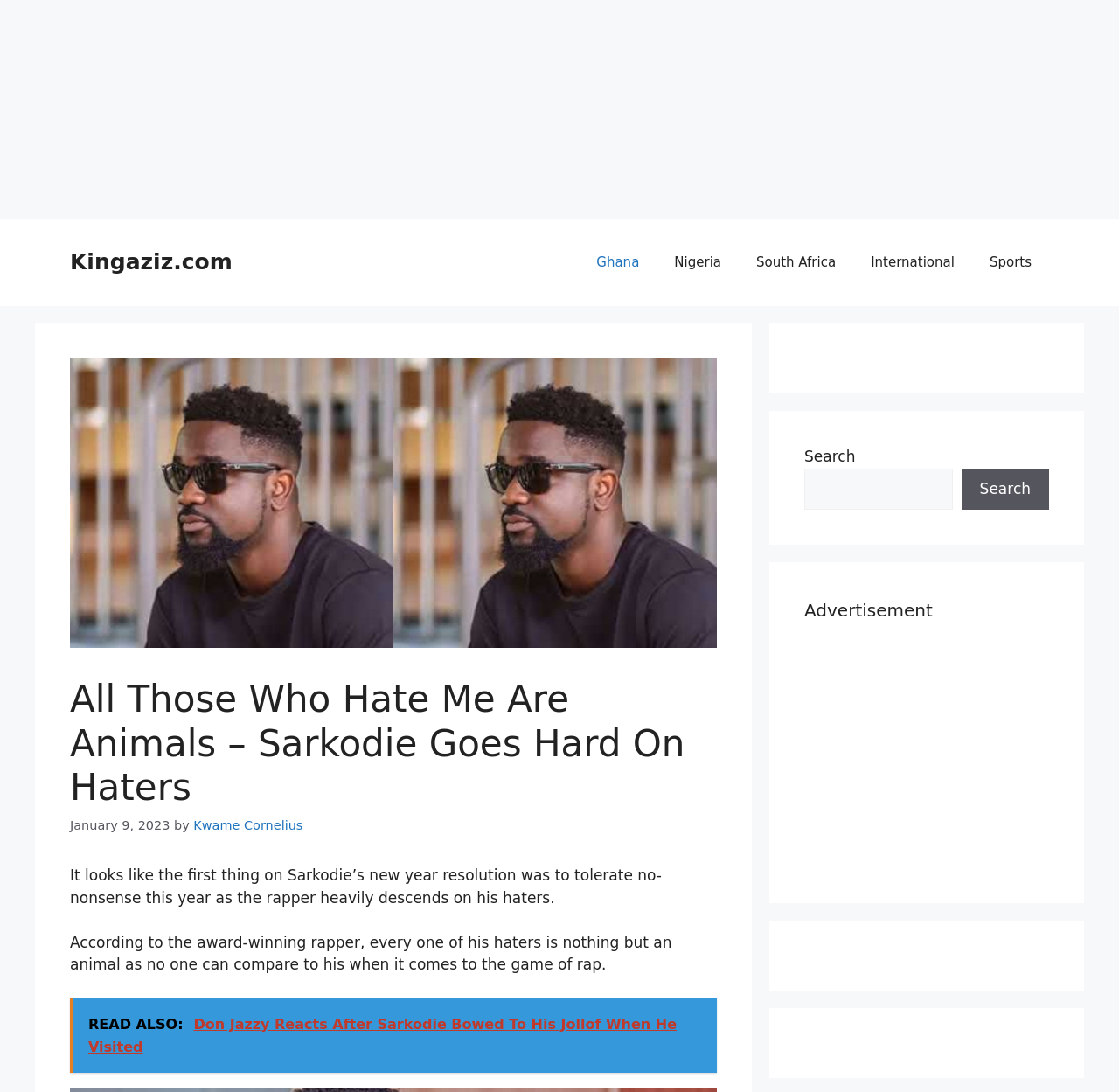Using the element description: "parent_node: Search name="s"", determine the bounding box coordinates. The coordinates should be in the format [left, top, right, bottom], with values between 0 and 1.

[0.719, 0.429, 0.851, 0.467]